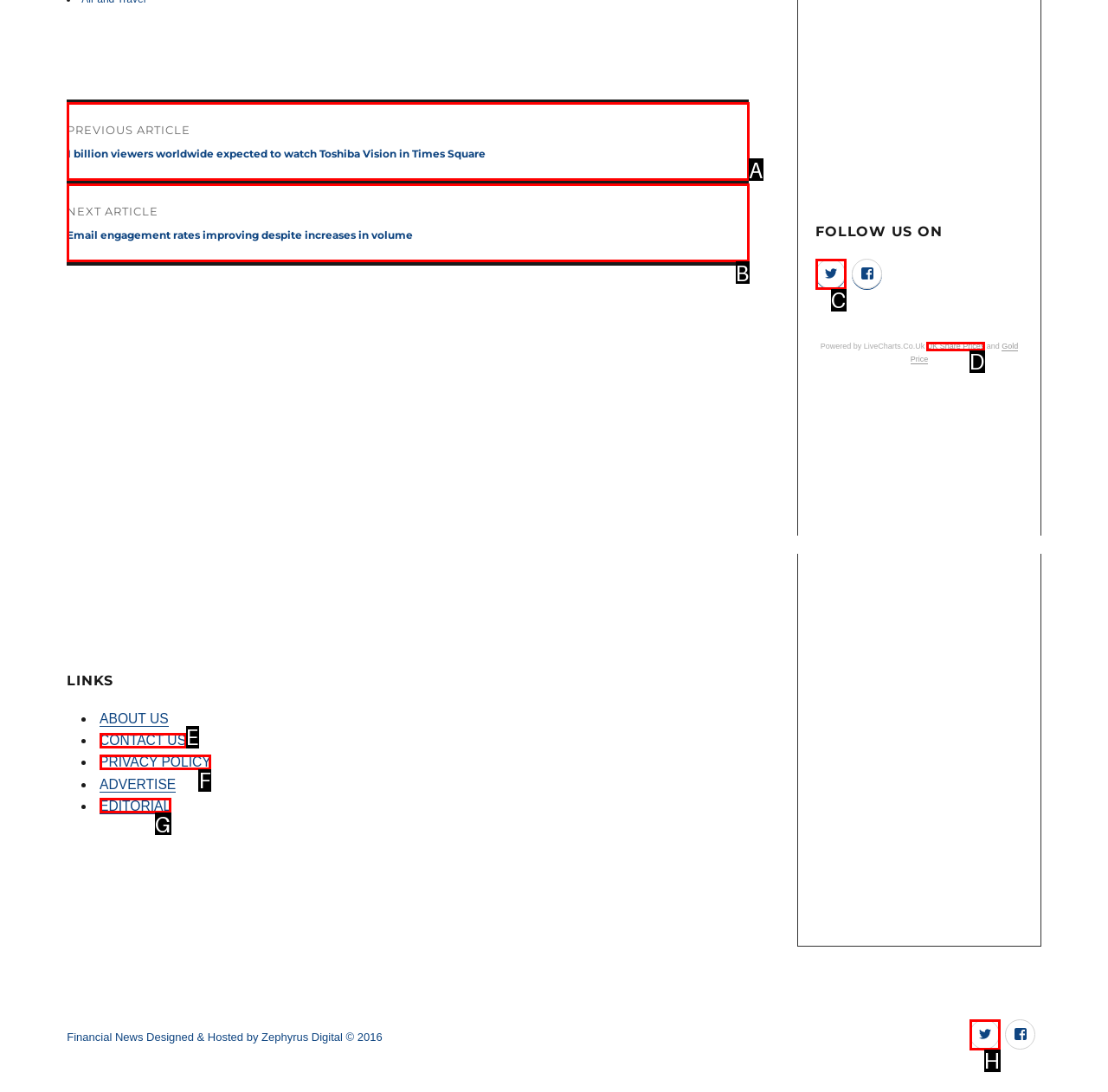From the given choices, identify the element that matches: UK Share Prices
Answer with the letter of the selected option.

D